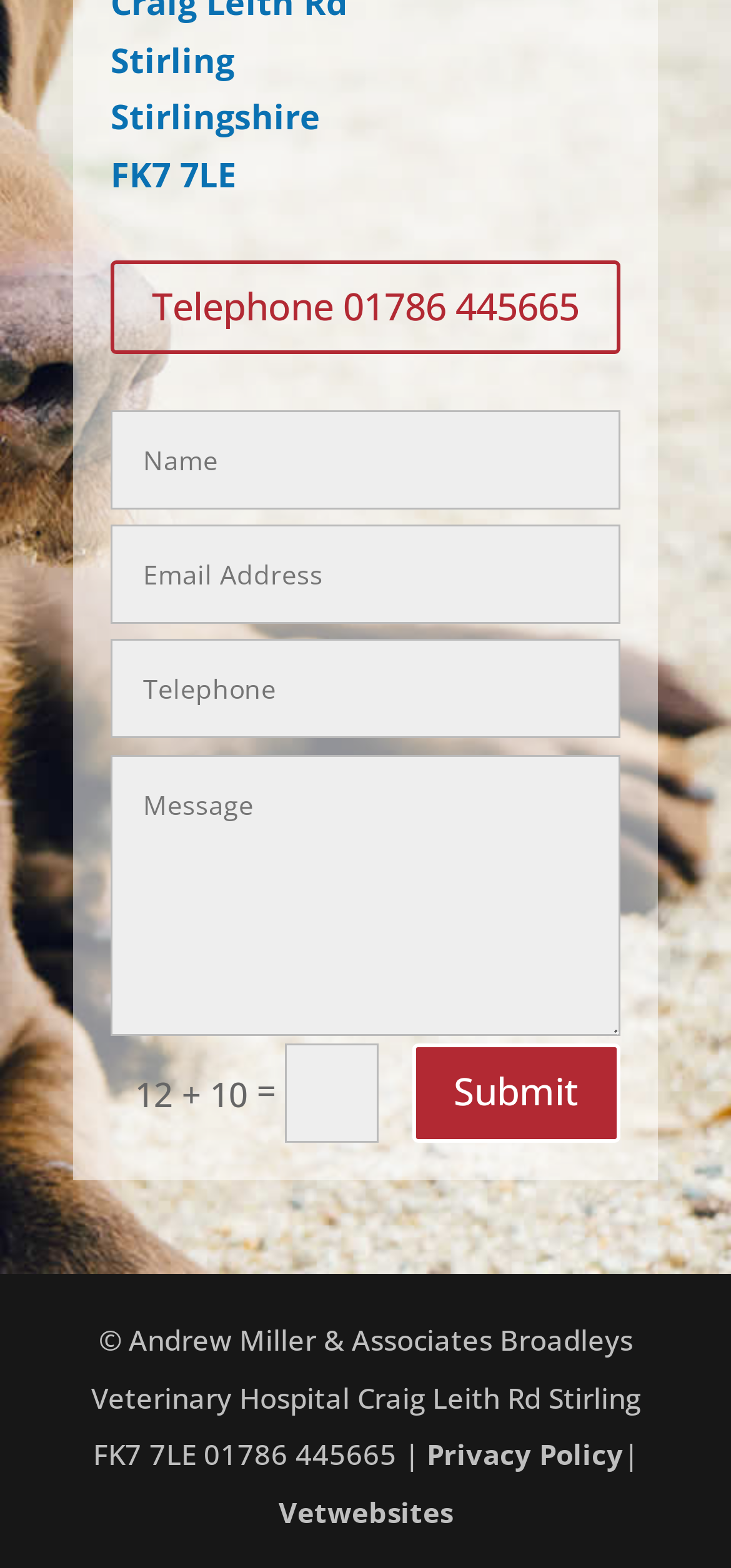Who is the author of the webpage? From the image, respond with a single word or brief phrase.

Andrew Miller & Associates